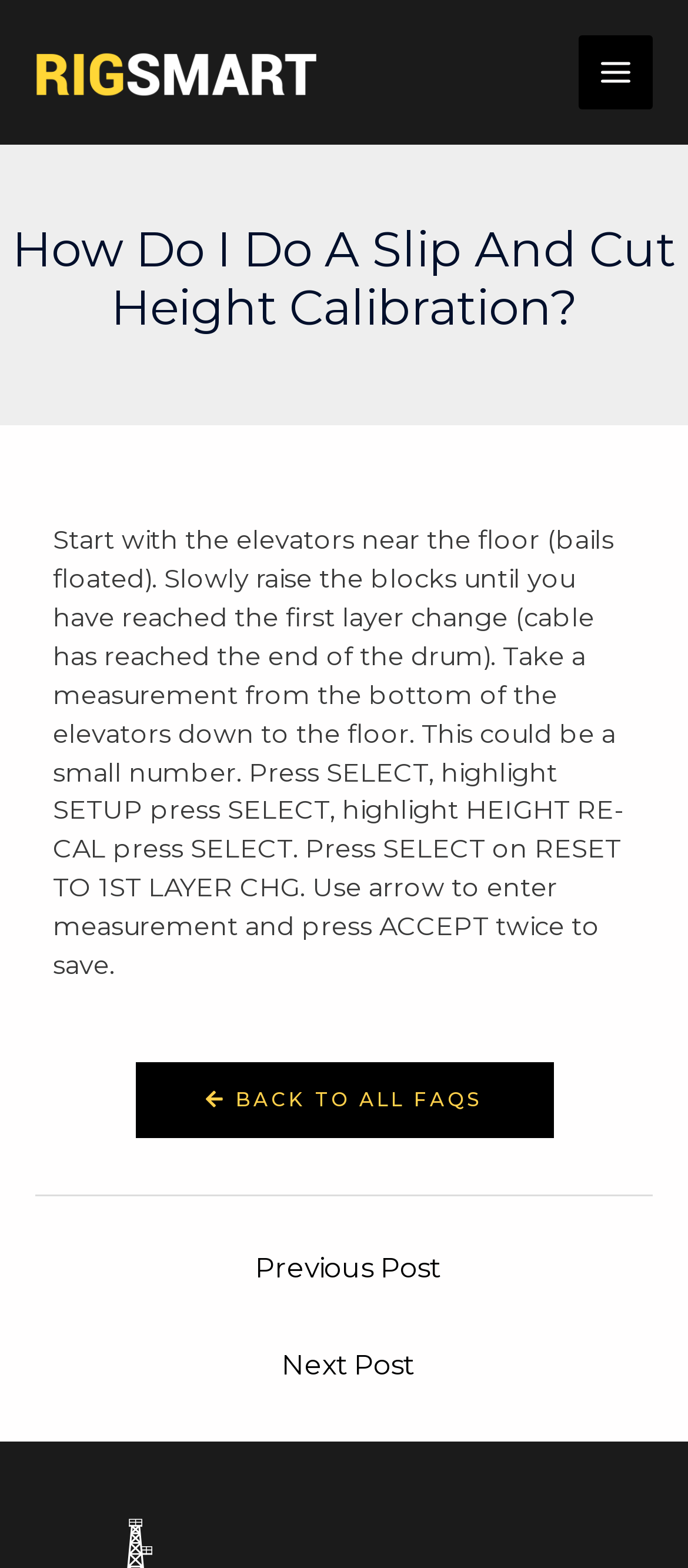Respond to the following query with just one word or a short phrase: 
What is the function of the SELECT button?

To save measurement